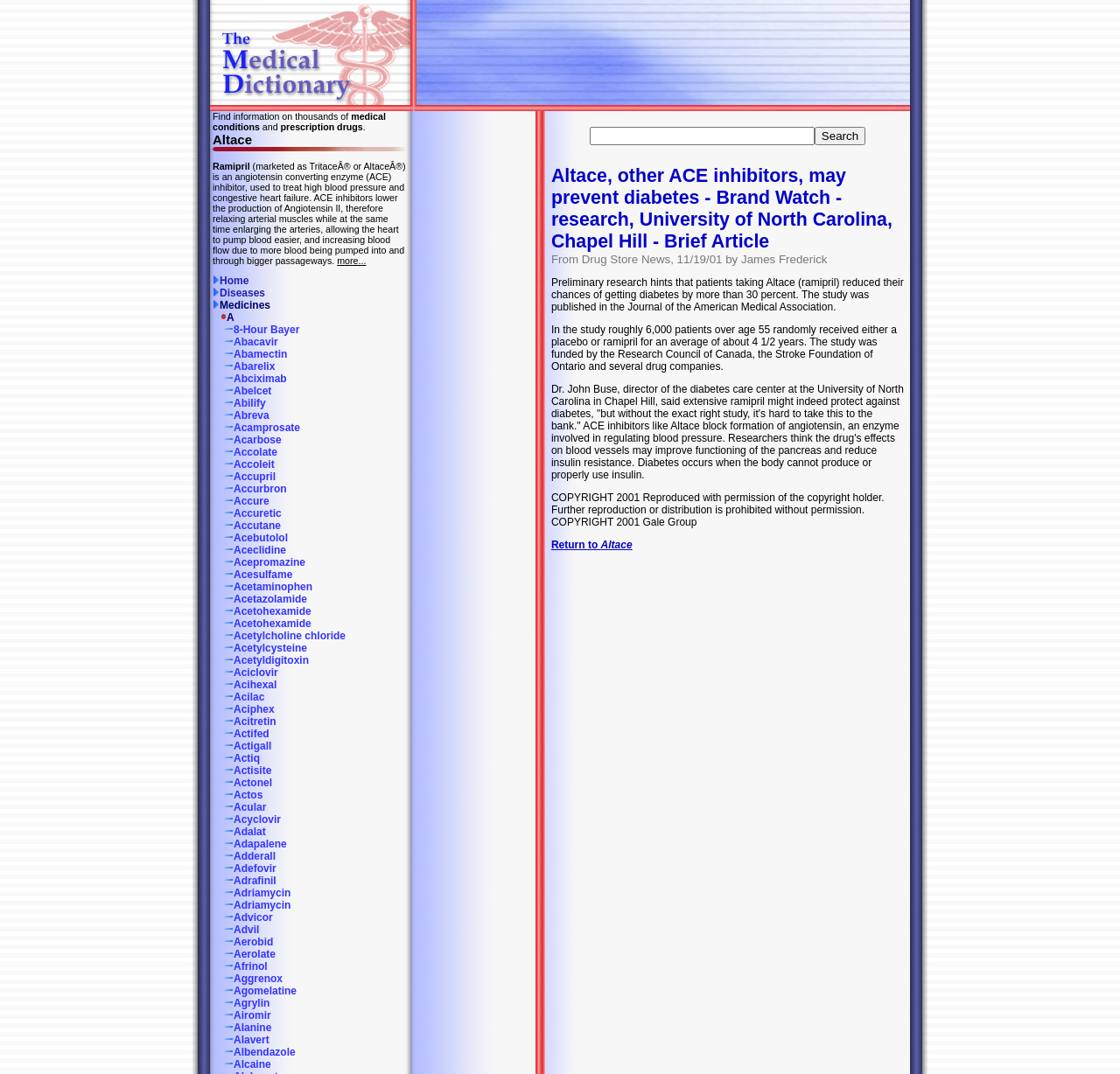Please locate the bounding box coordinates of the region I need to click to follow this instruction: "Click on the 'Diseases' link".

[0.19, 0.267, 0.237, 0.279]